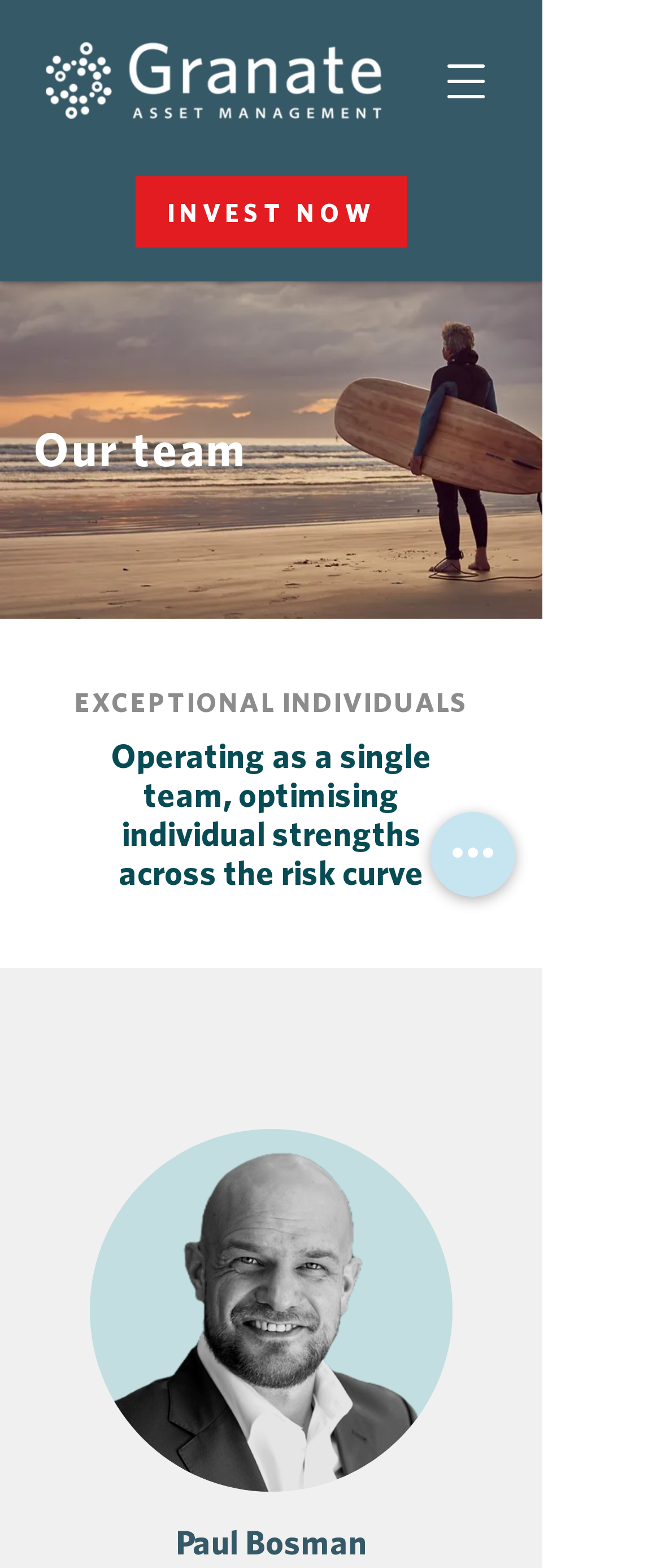Identify the bounding box of the UI component described as: "INVEST NOW".

[0.205, 0.112, 0.615, 0.158]